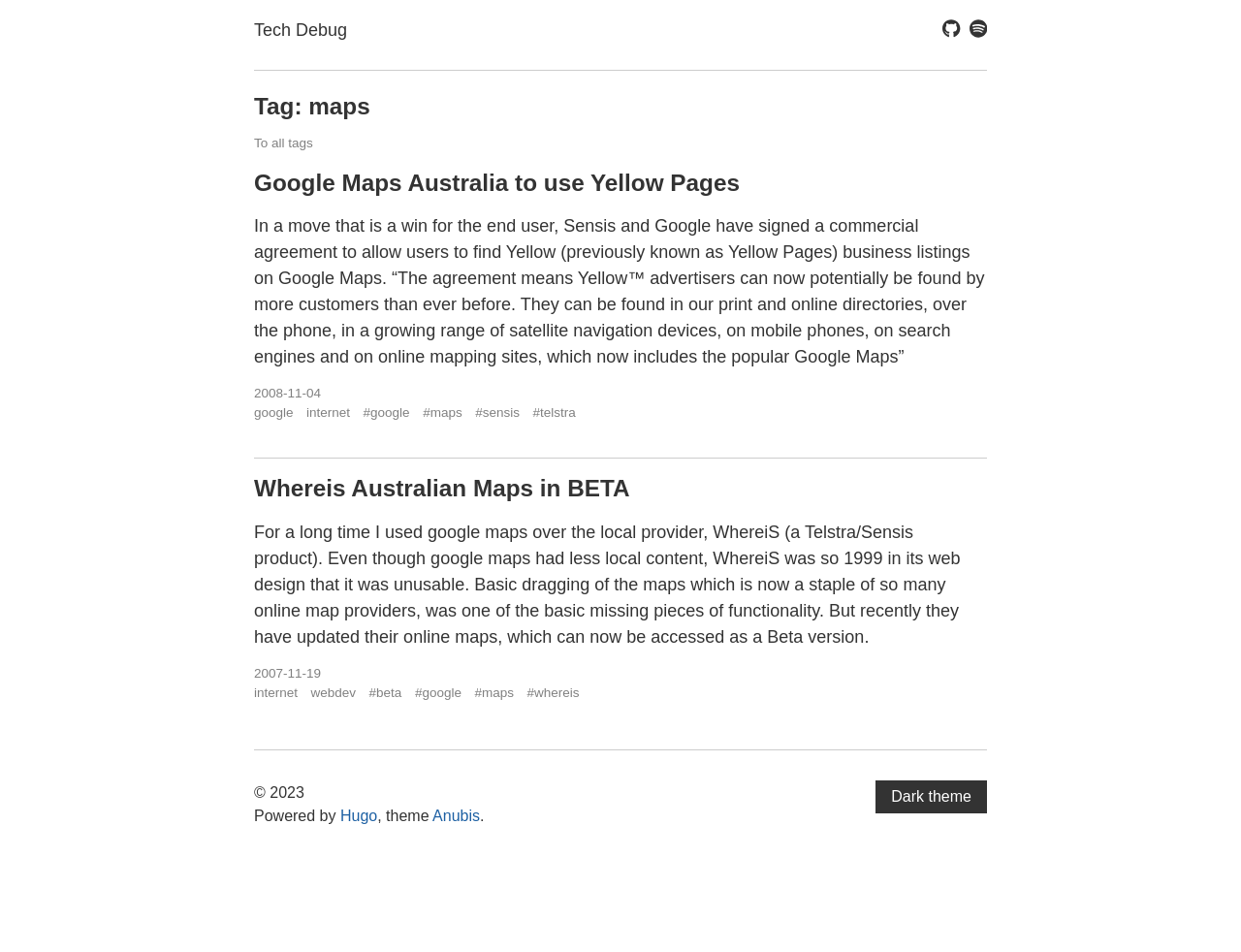Locate the bounding box coordinates of the area to click to fulfill this instruction: "Switch to Dark theme". The bounding box should be presented as four float numbers between 0 and 1, in the order [left, top, right, bottom].

[0.706, 0.82, 0.795, 0.855]